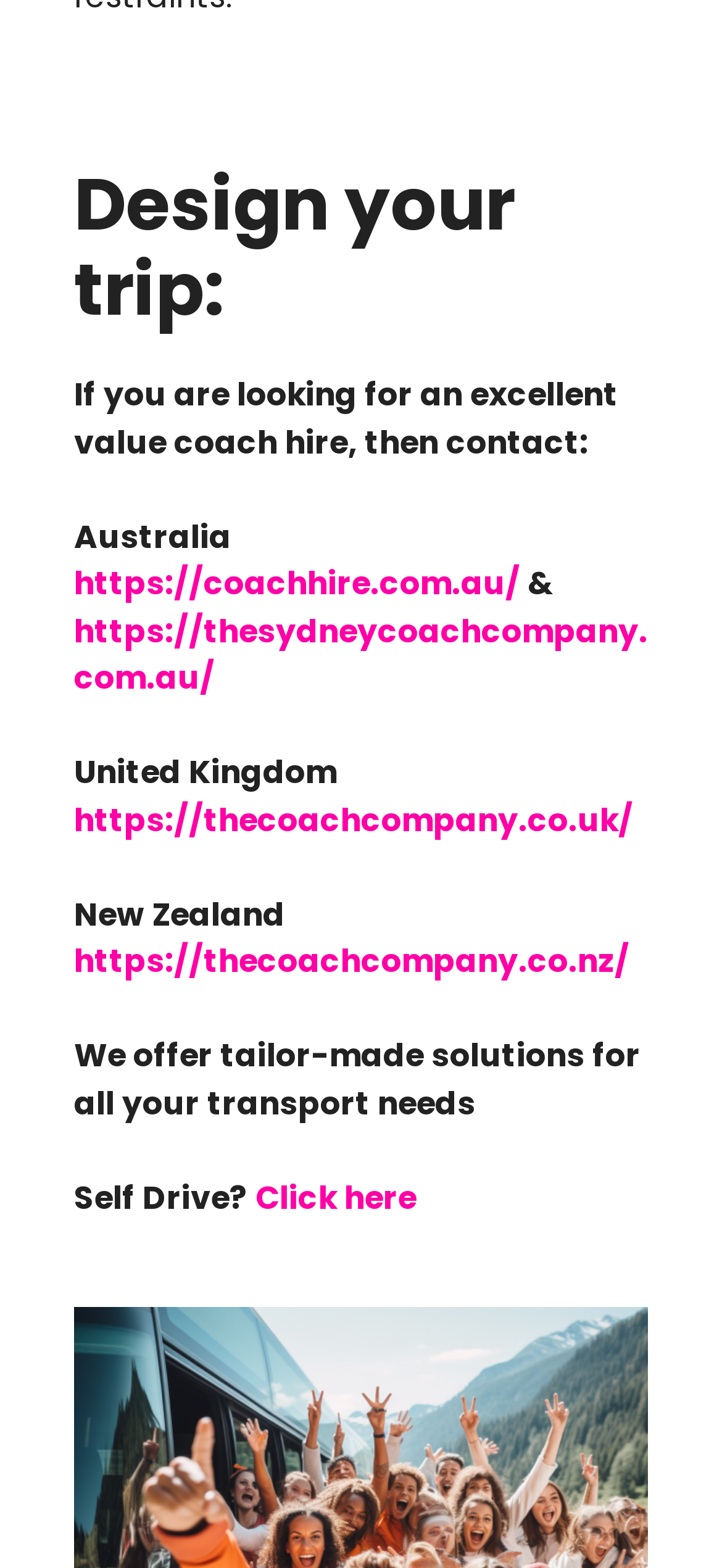How many links are on the webpage?
Using the image, provide a concise answer in one word or a short phrase.

4